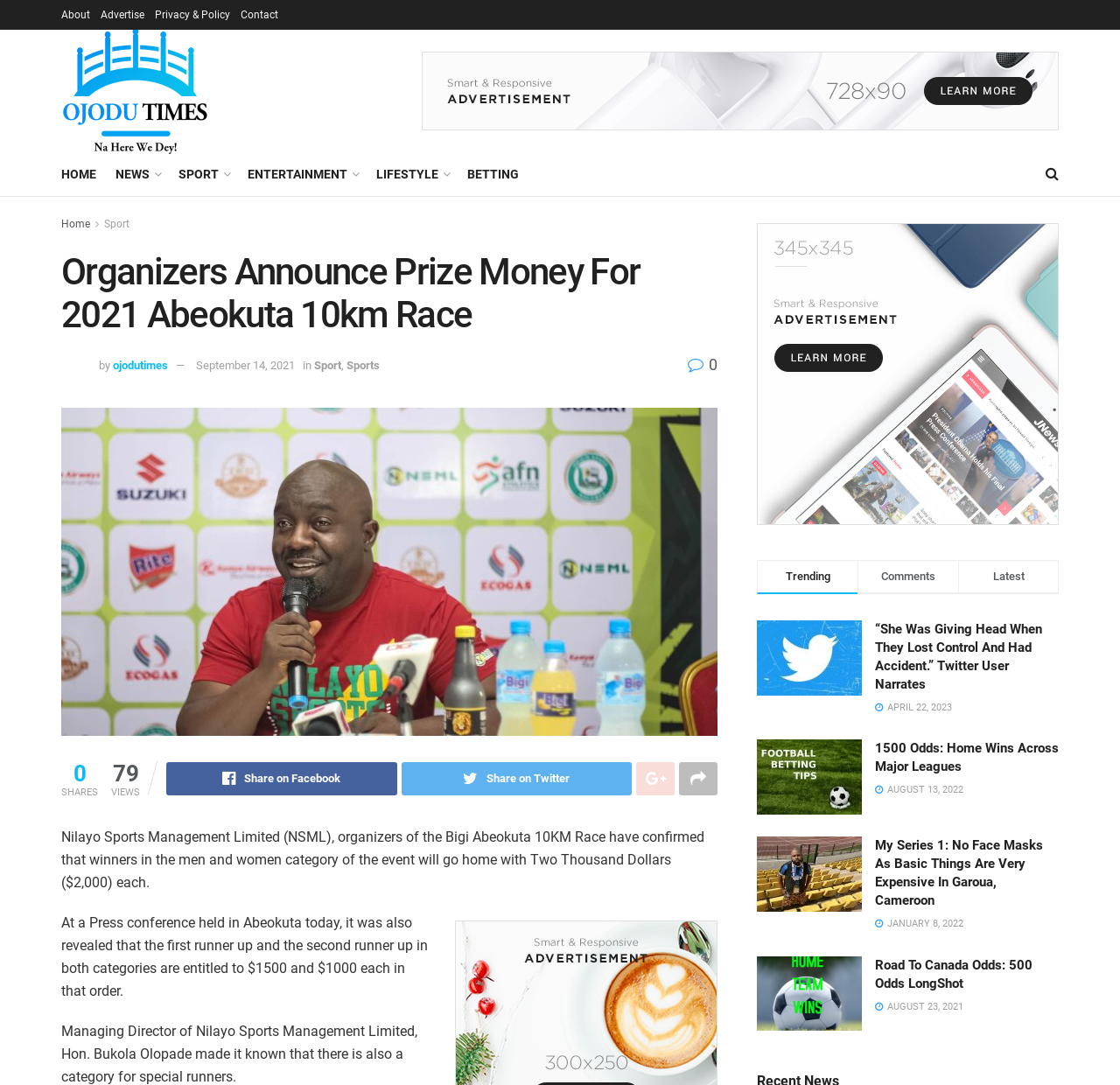Please identify the coordinates of the bounding box for the clickable region that will accomplish this instruction: "Read the article '“She Was Giving Head When They Lost Control And Had Accident.” Twitter User Narrates'".

[0.676, 0.572, 0.77, 0.641]